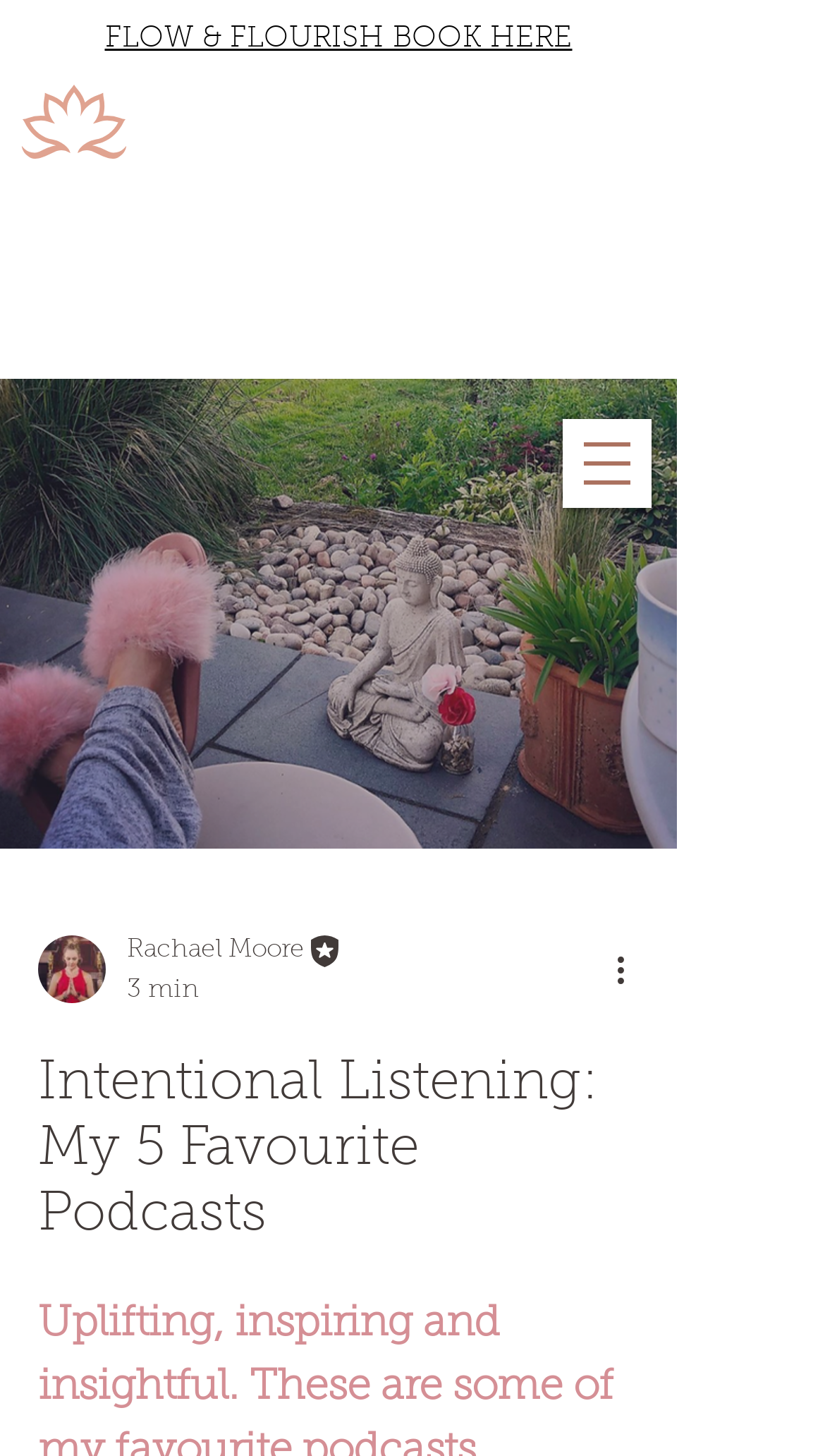Determine the main heading text of the webpage.

  RACHAEL MOORE       YOGA & WELLBEING